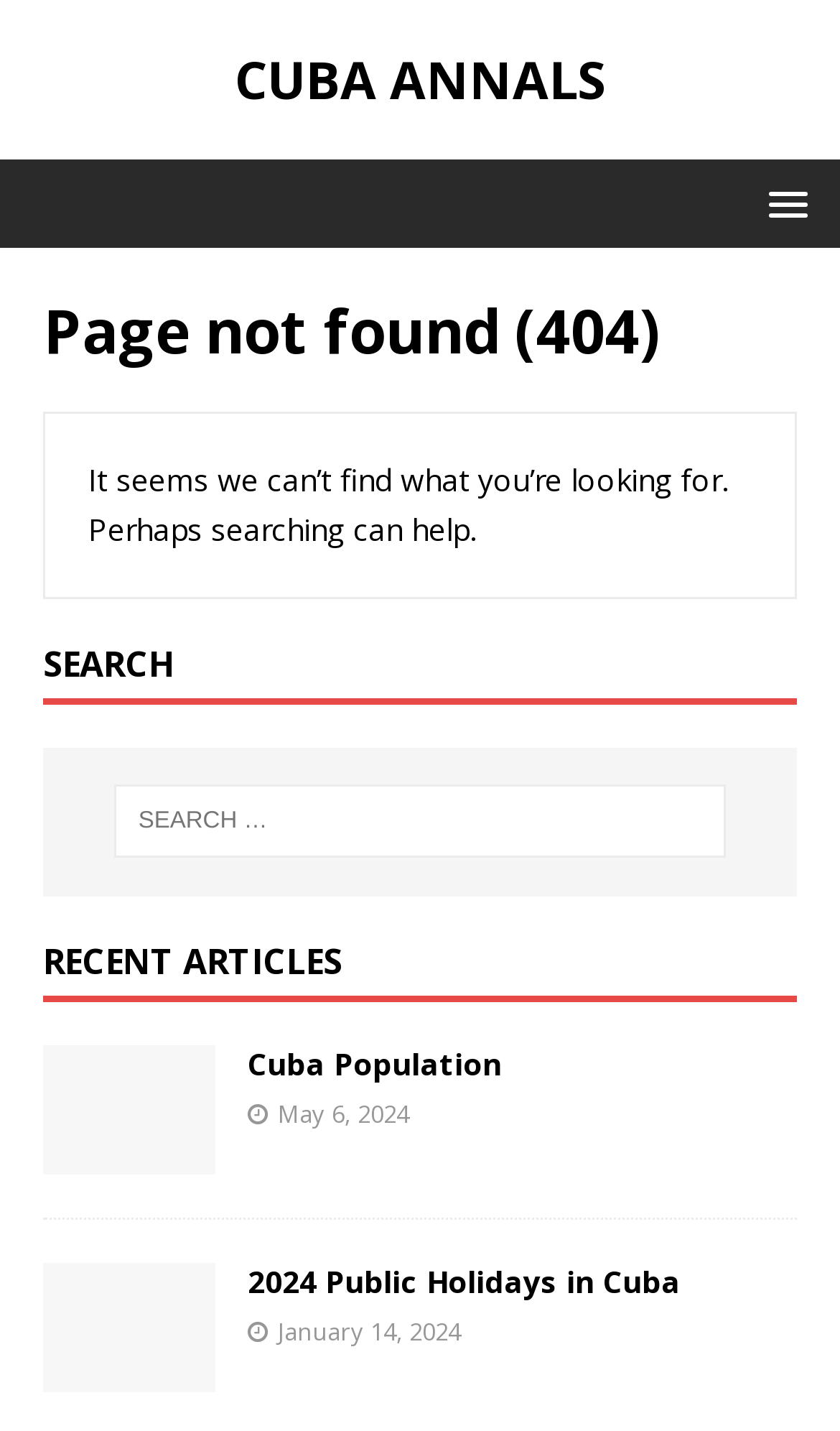Extract the main heading from the webpage content.

Page not found (404)